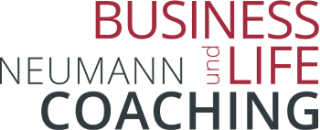What is the purpose of Neumann Business und Life Coaching?
Answer the question with just one word or phrase using the image.

To support individuals and organizations in achieving their goals